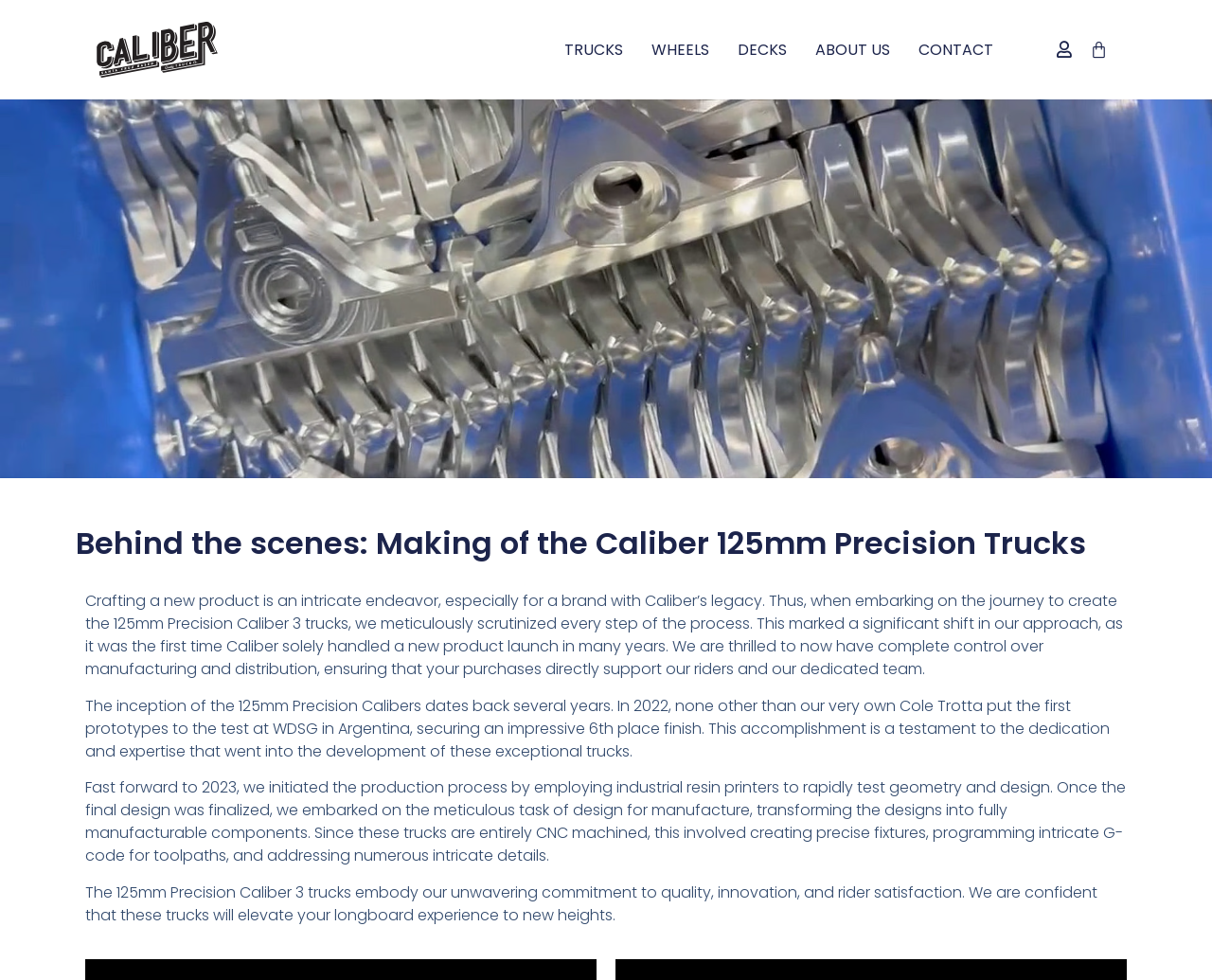Using floating point numbers between 0 and 1, provide the bounding box coordinates in the format (top-left x, top-left y, bottom-right x, bottom-right y). Locate the UI element described here: $0.00 0 Cart

[0.899, 0.013, 0.914, 0.088]